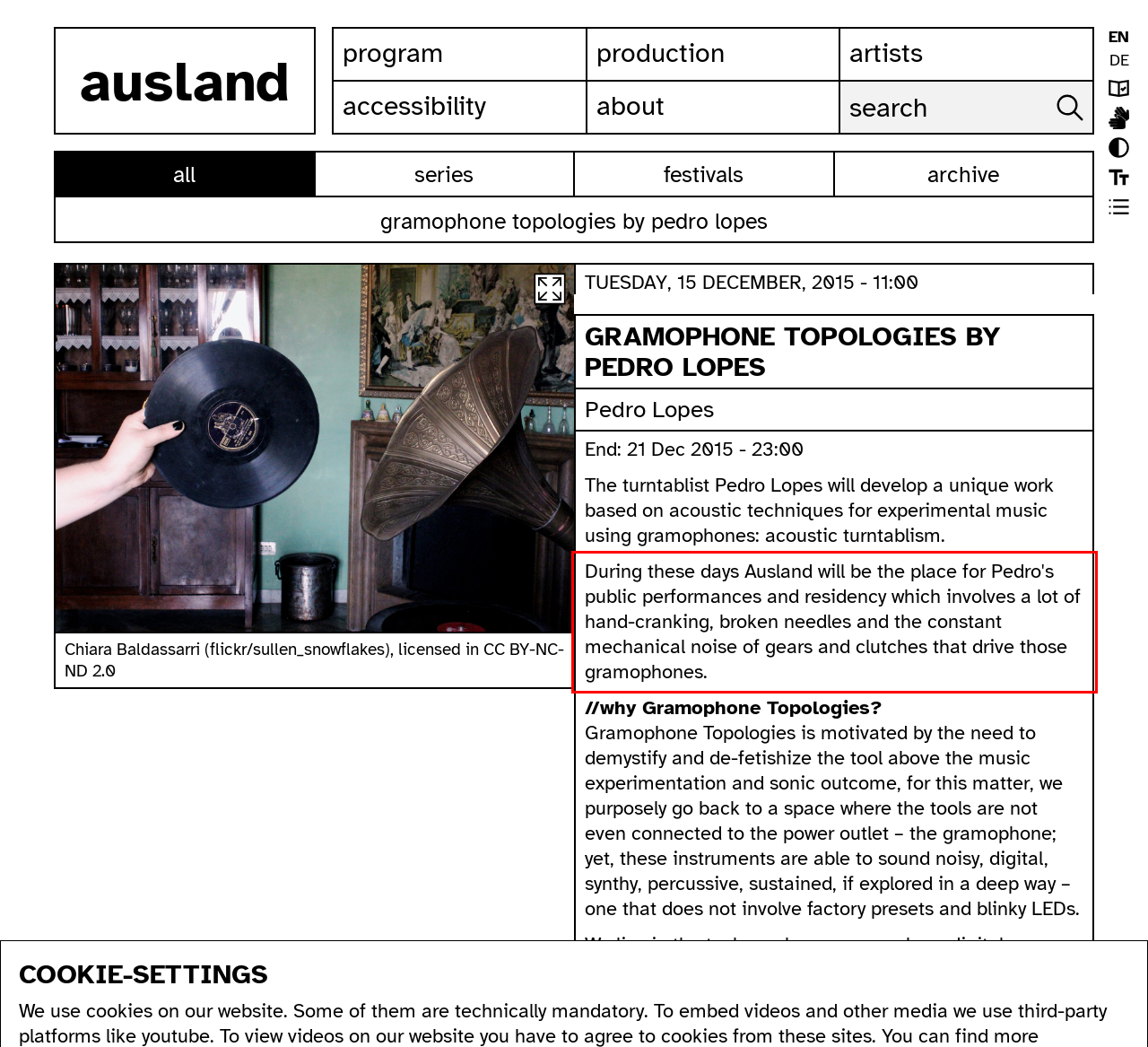Analyze the webpage screenshot and use OCR to recognize the text content in the red bounding box.

During these days Ausland will be the place for Pedro's public performances and residency which involves a lot of hand-cranking, broken needles and the constant mechanical noise of gears and clutches that drive those gramophones.